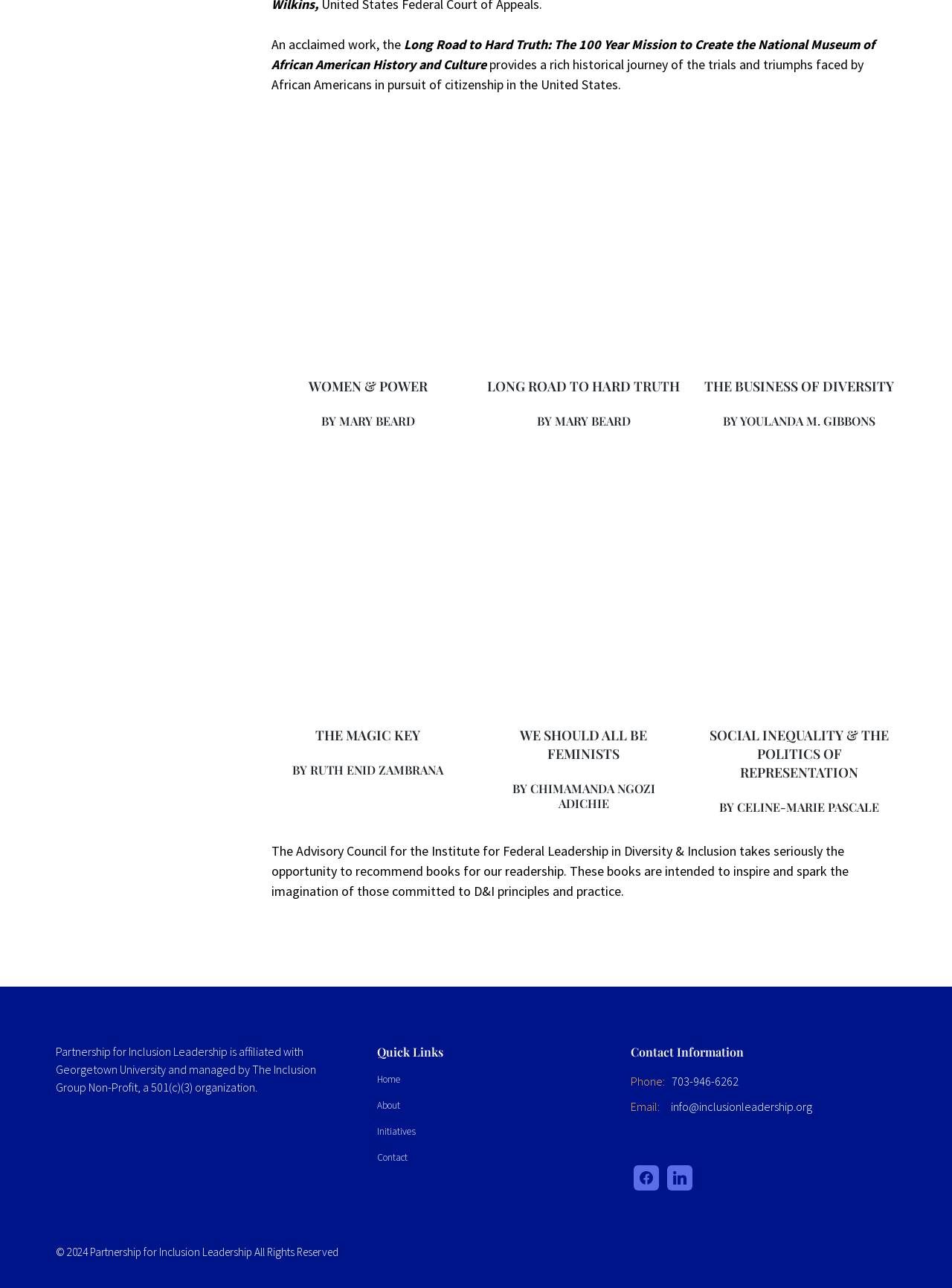Identify the coordinates of the bounding box for the element that must be clicked to accomplish the instruction: "Visit the 'Home' page".

None